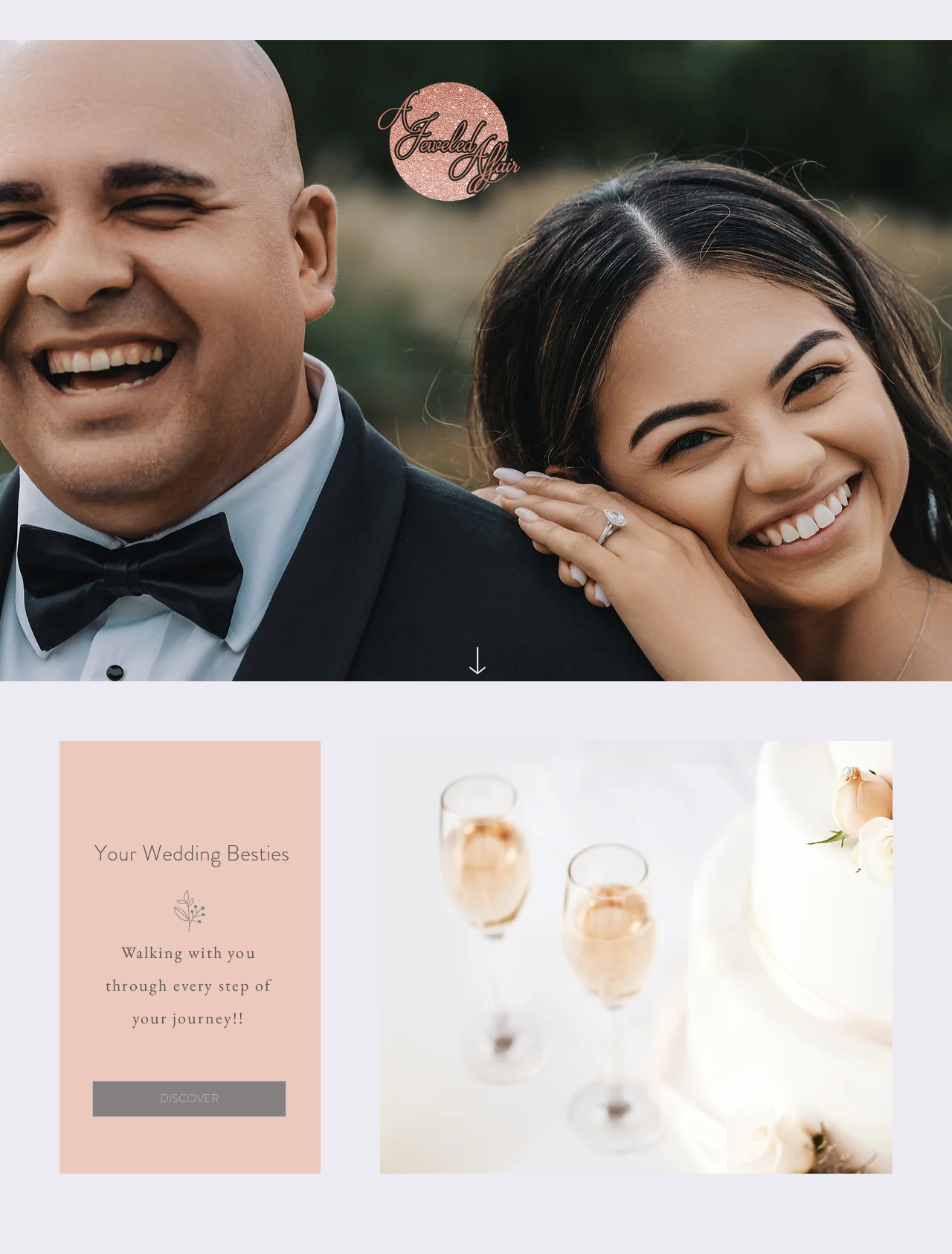What is the color of the logo?
Can you offer a detailed and complete answer to this question?

The logo is an image element with the description 'A-Jeweled-Affair_Logo-Pink.png', which indicates that the logo is pink in color.